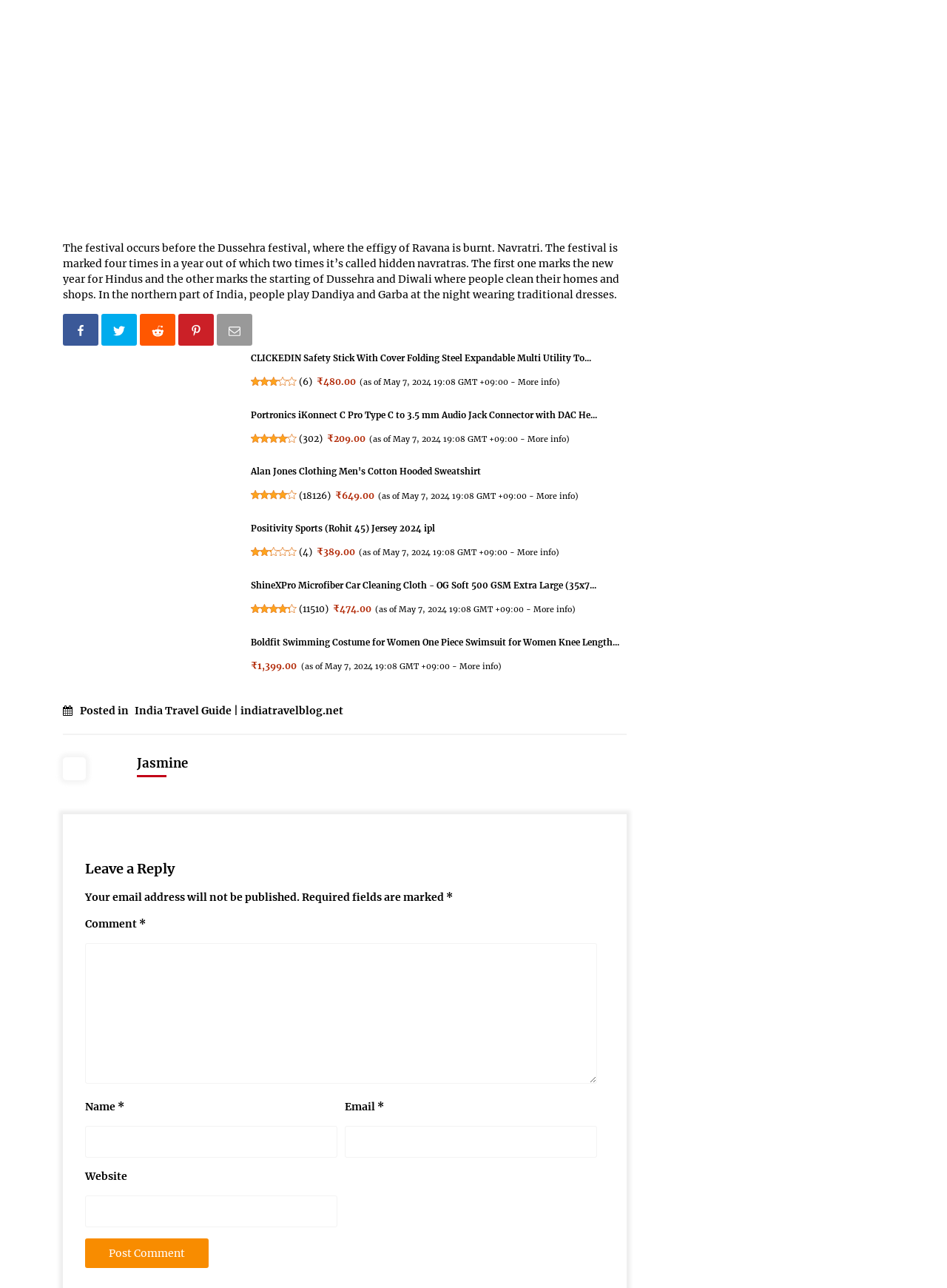What is the price of the CLICKEDIN Safety Stick?
Relying on the image, give a concise answer in one word or a brief phrase.

₹480.00